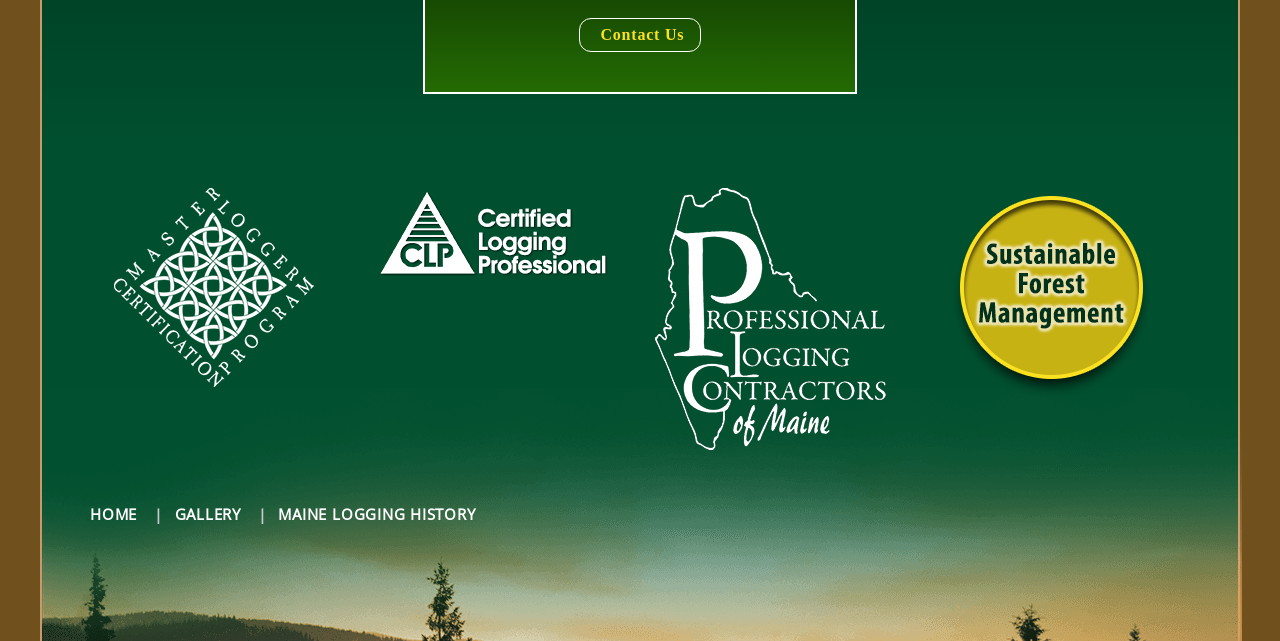From the webpage screenshot, predict the bounding box coordinates (top-left x, top-left y, bottom-right x, bottom-right y) for the UI element described here: title="Sustainable Forest Management"

[0.74, 0.424, 0.902, 0.459]